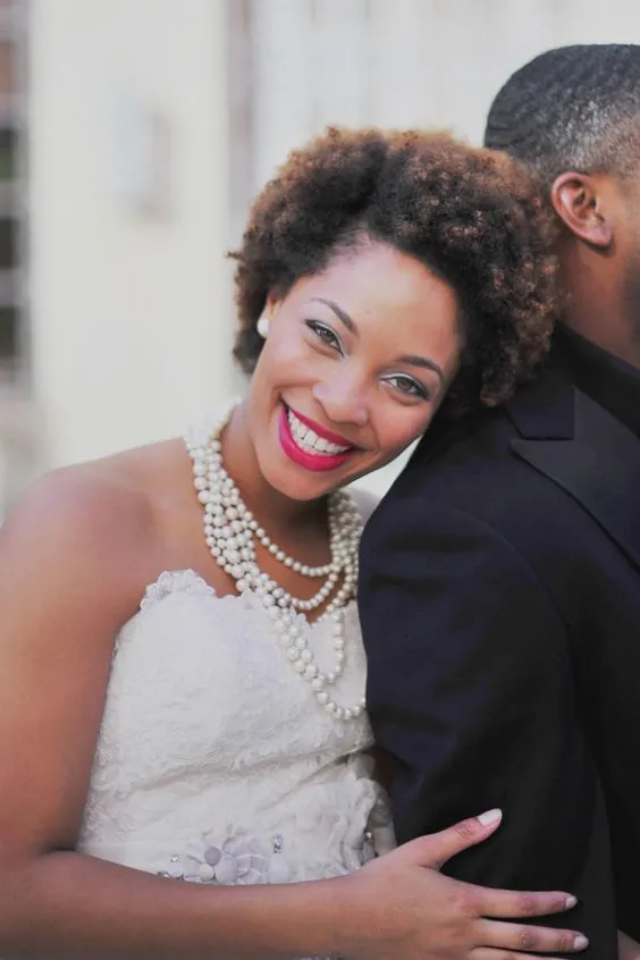Use a single word or phrase to answer the question: What is the bride wearing around her neck?

Pearls